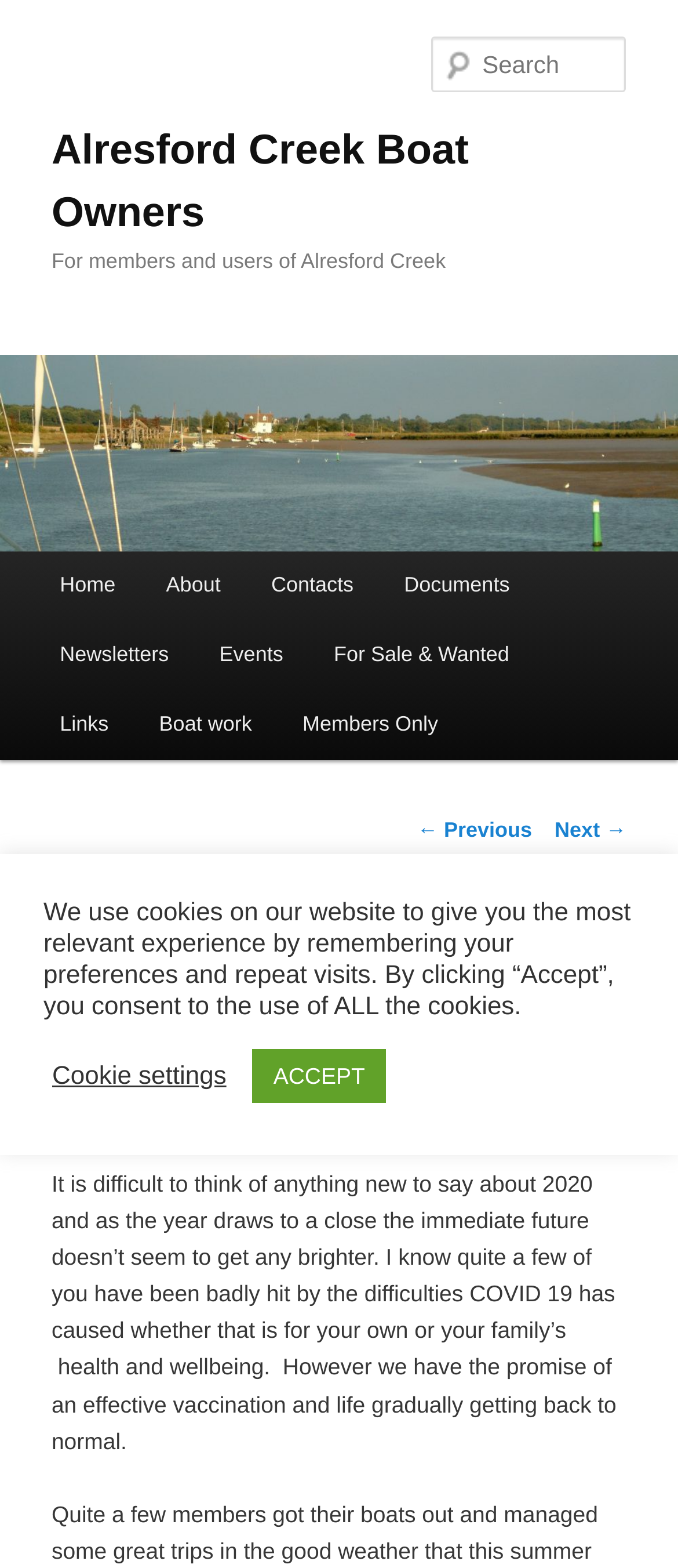Find the bounding box coordinates of the element to click in order to complete this instruction: "View previous post". The bounding box coordinates must be four float numbers between 0 and 1, denoted as [left, top, right, bottom].

[0.615, 0.521, 0.785, 0.537]